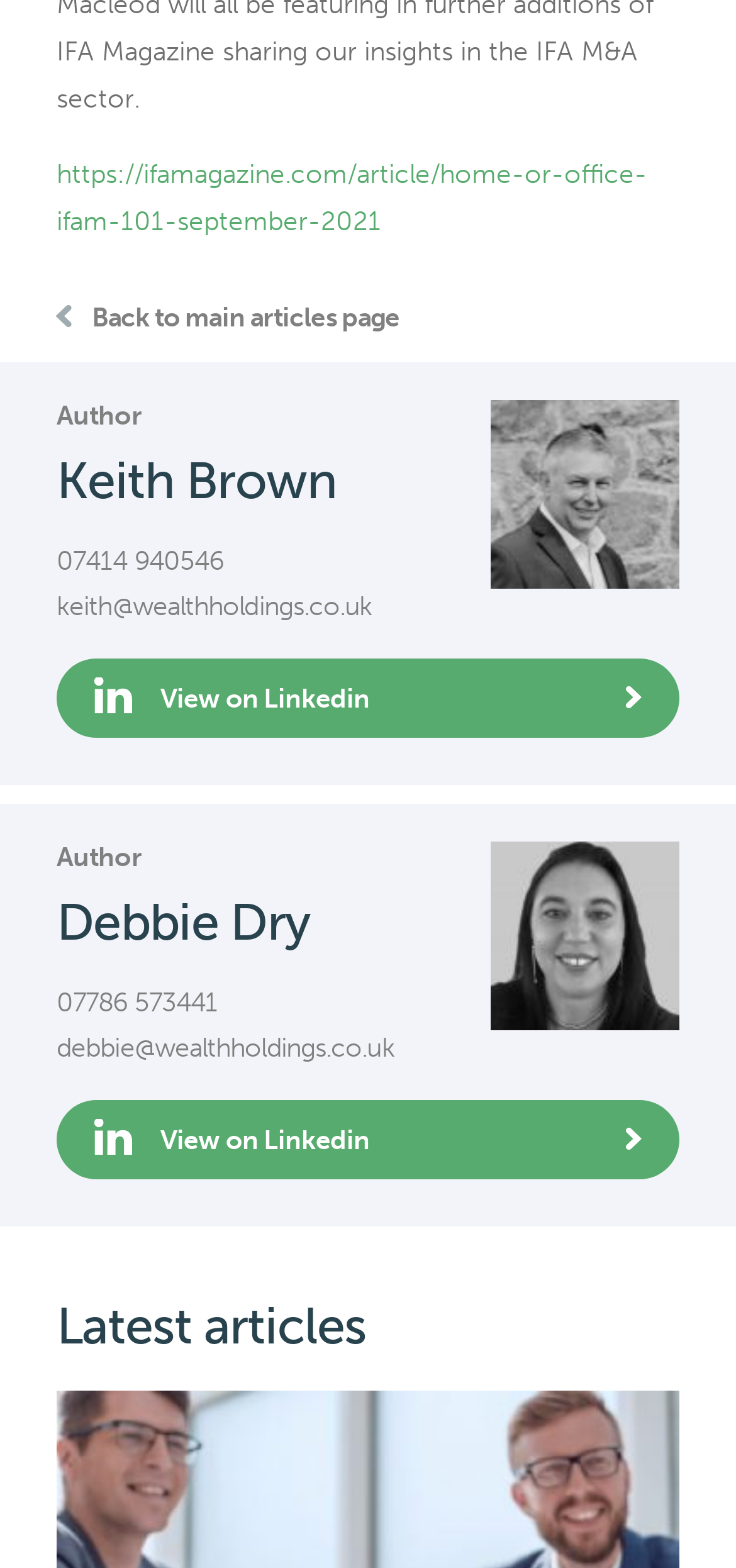Provide your answer in one word or a succinct phrase for the question: 
Who is the author of the article?

Keith Brown